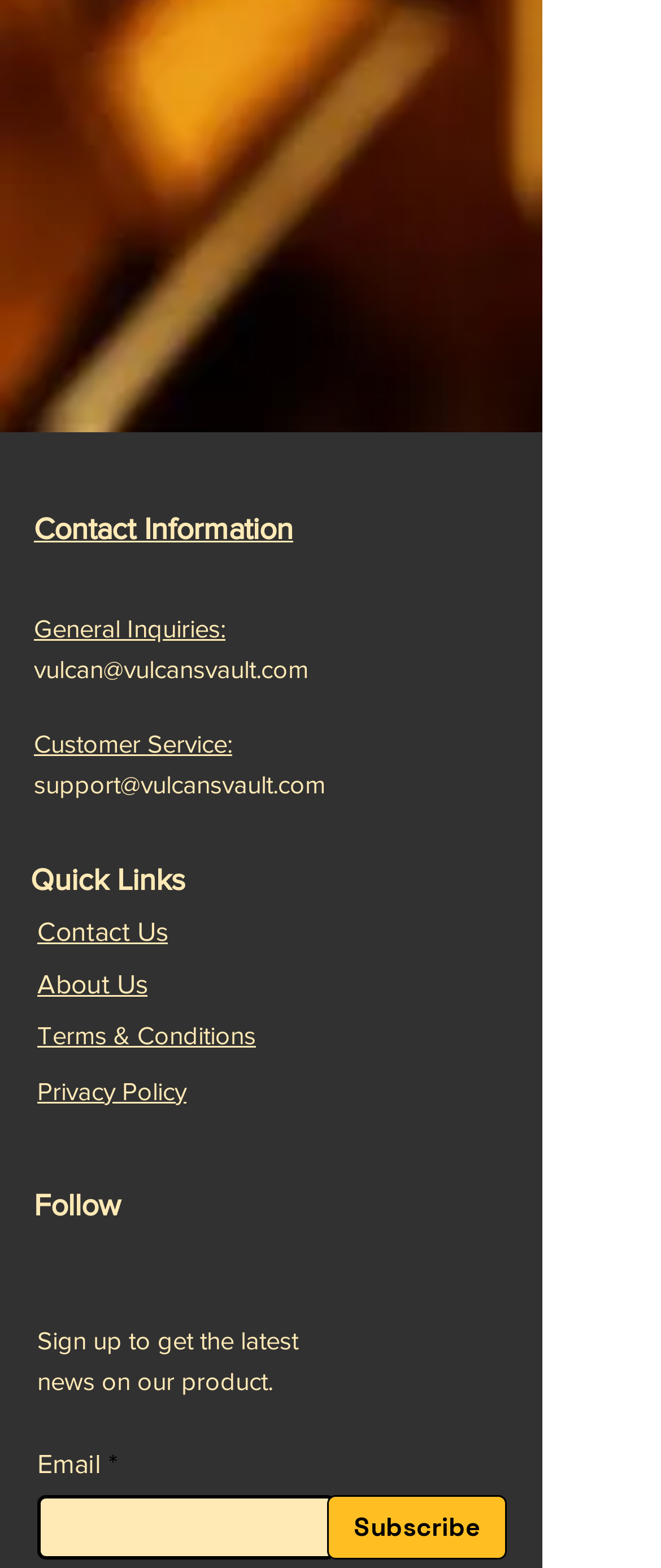Provide the bounding box coordinates of the section that needs to be clicked to accomplish the following instruction: "Contact Vulcan's Vault via email."

[0.051, 0.418, 0.467, 0.436]